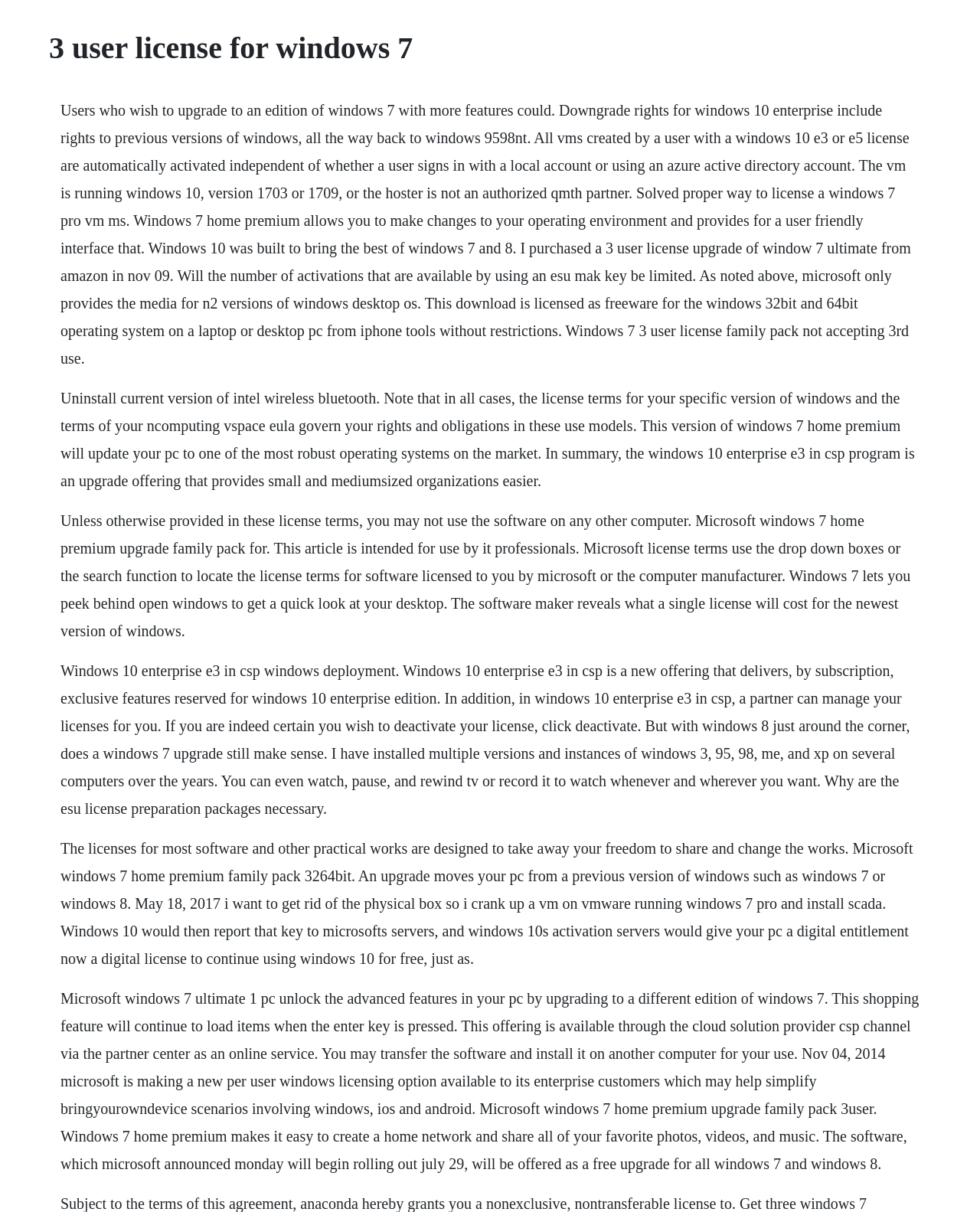What is the purpose of the ESU license preparation packages?
Using the visual information from the image, give a one-word or short-phrase answer.

Not specified